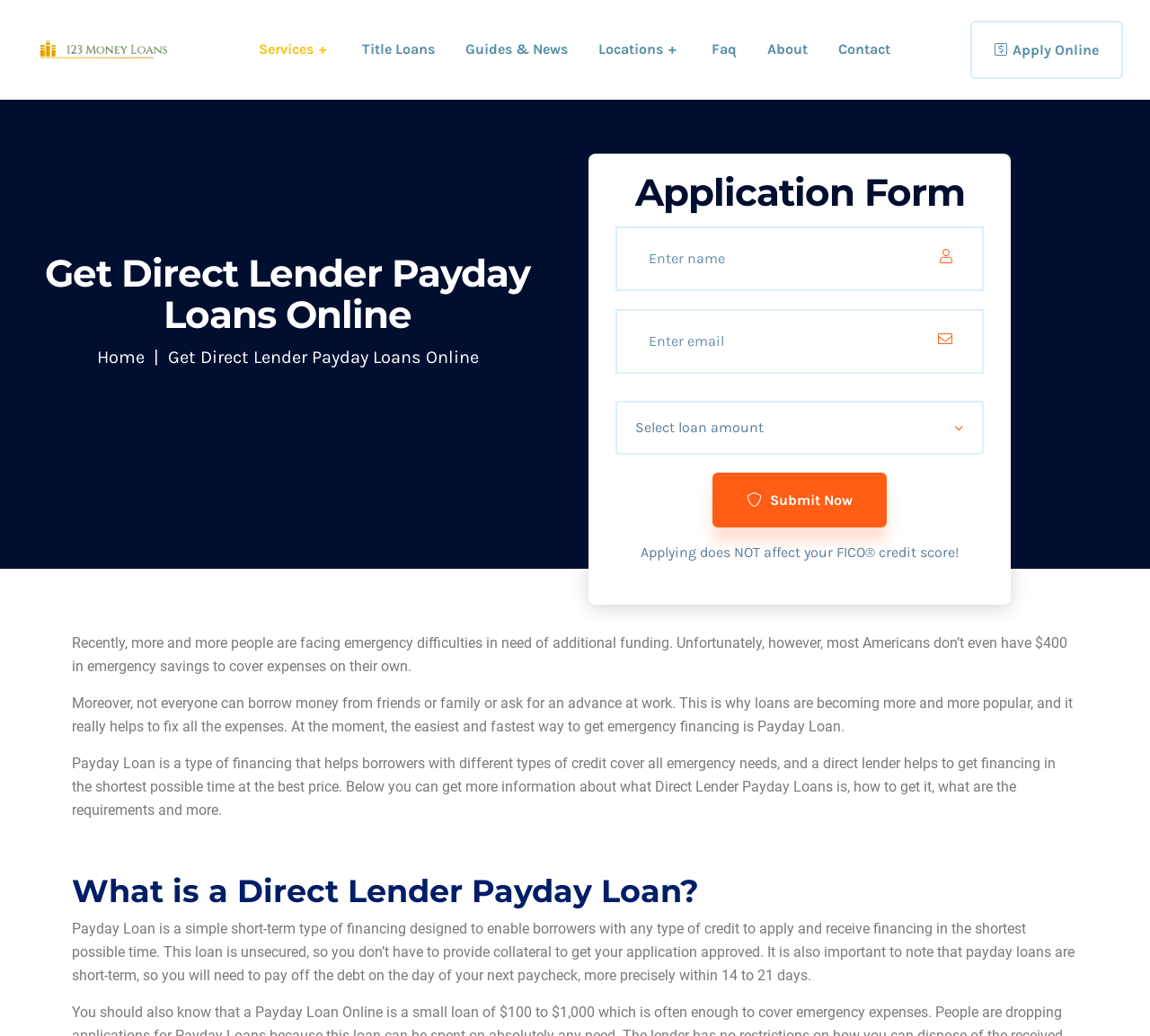Provide the bounding box coordinates of the HTML element this sentence describes: "name="your-email" placeholder="Enter email"". The bounding box coordinates consist of four float numbers between 0 and 1, i.e., [left, top, right, bottom].

[0.535, 0.299, 0.855, 0.361]